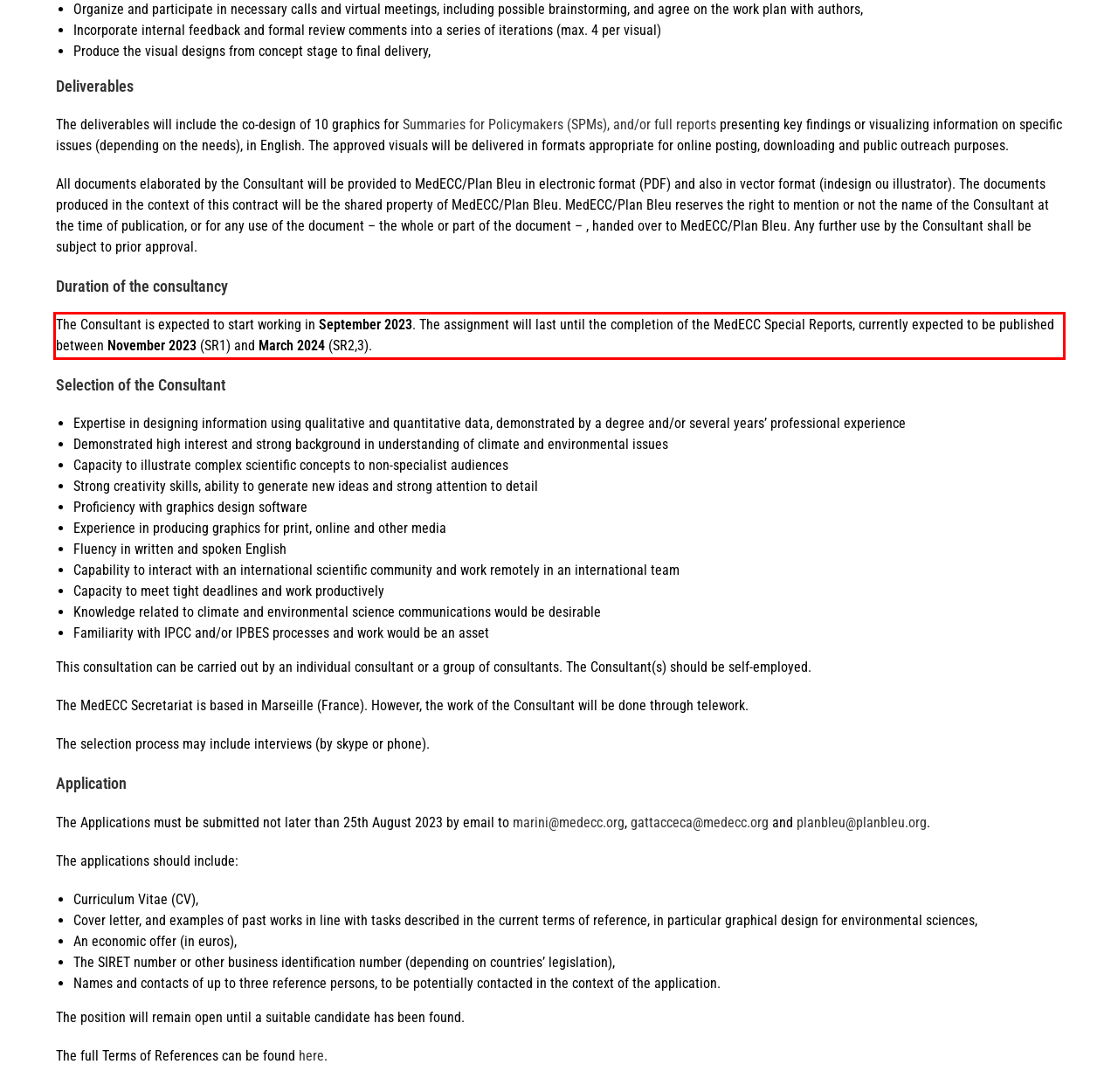You are presented with a screenshot containing a red rectangle. Extract the text found inside this red bounding box.

The Consultant is expected to start working in September 2023. The assignment will last until the completion of the MedECC Special Reports, currently expected to be published between November 2023 (SR1) and March 2024 (SR2,3).